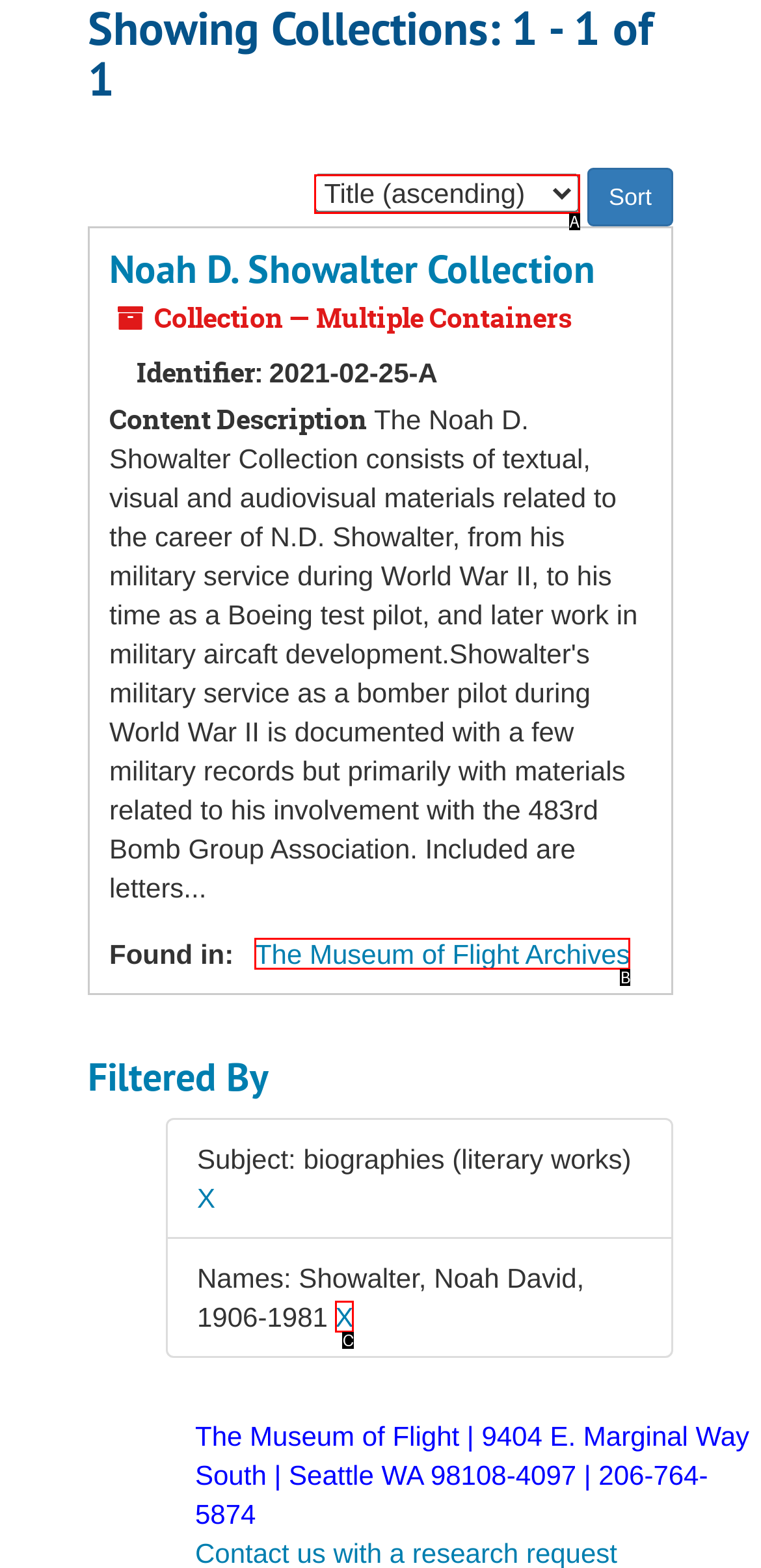Which option is described as follows: The Museum of Flight Archives
Answer with the letter of the matching option directly.

B